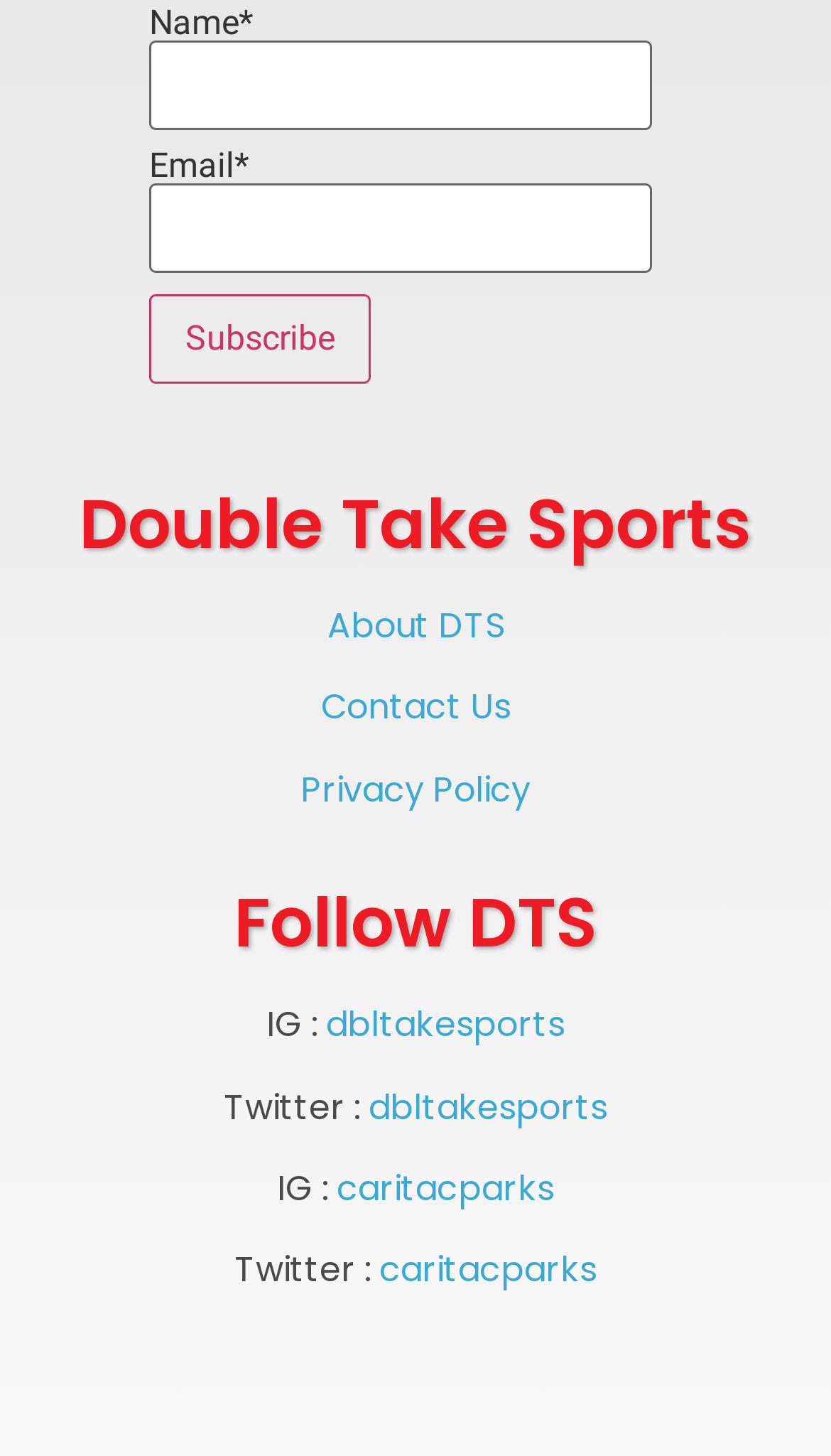Please pinpoint the bounding box coordinates for the region I should click to adhere to this instruction: "Check the privacy policy".

[0.362, 0.525, 0.638, 0.559]